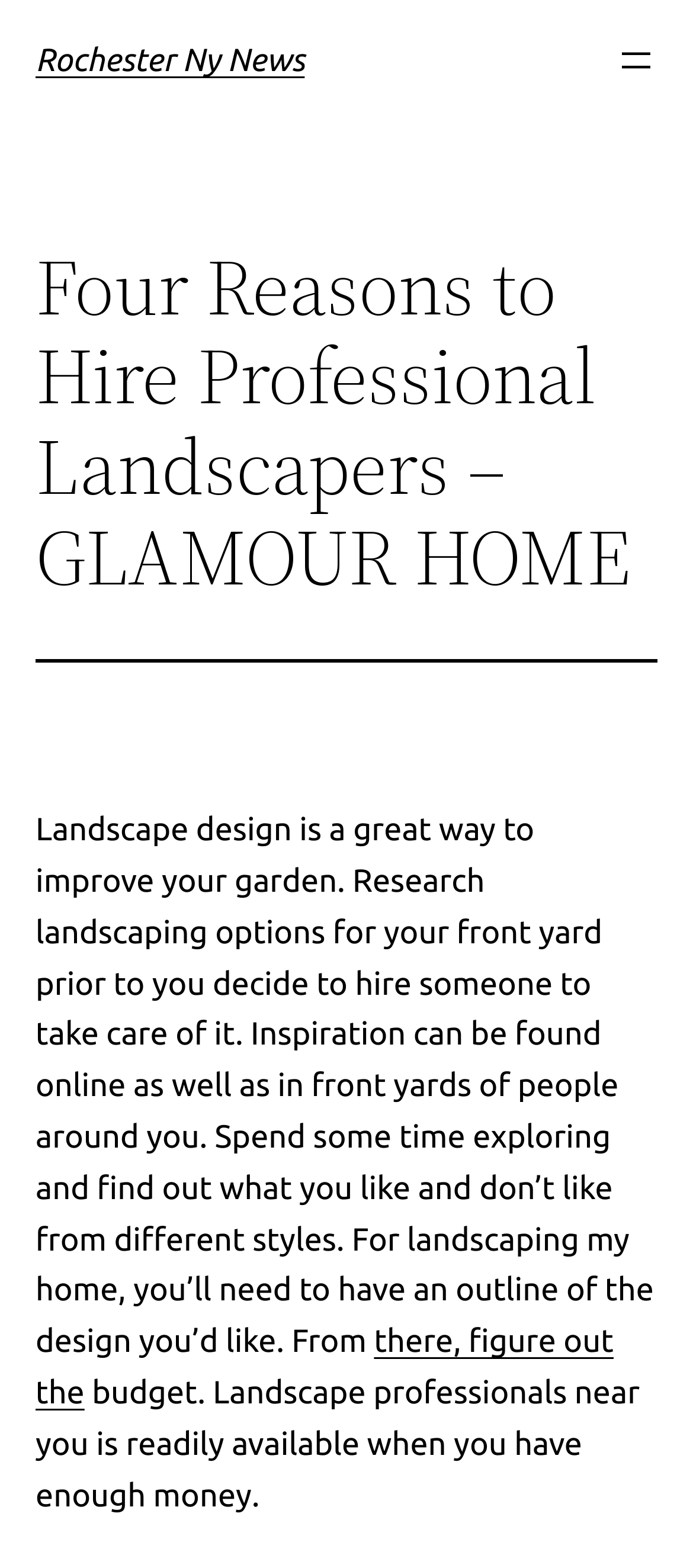Give a one-word or short phrase answer to the question: 
What should you do before deciding to hire a landscaper?

Research landscaping options